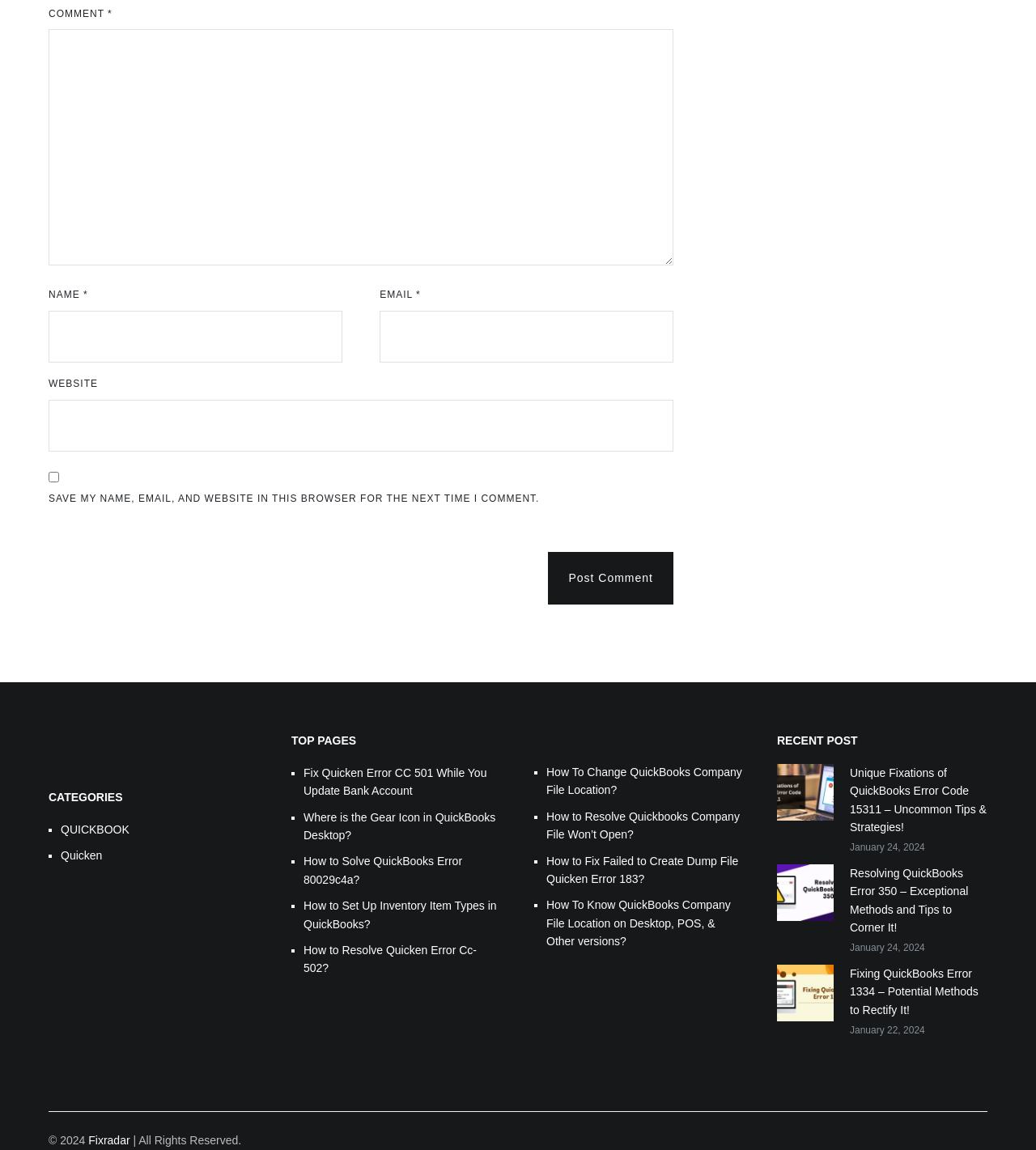Locate the bounding box coordinates of the item that should be clicked to fulfill the instruction: "Visit the QuickBooks category".

[0.059, 0.713, 0.25, 0.729]